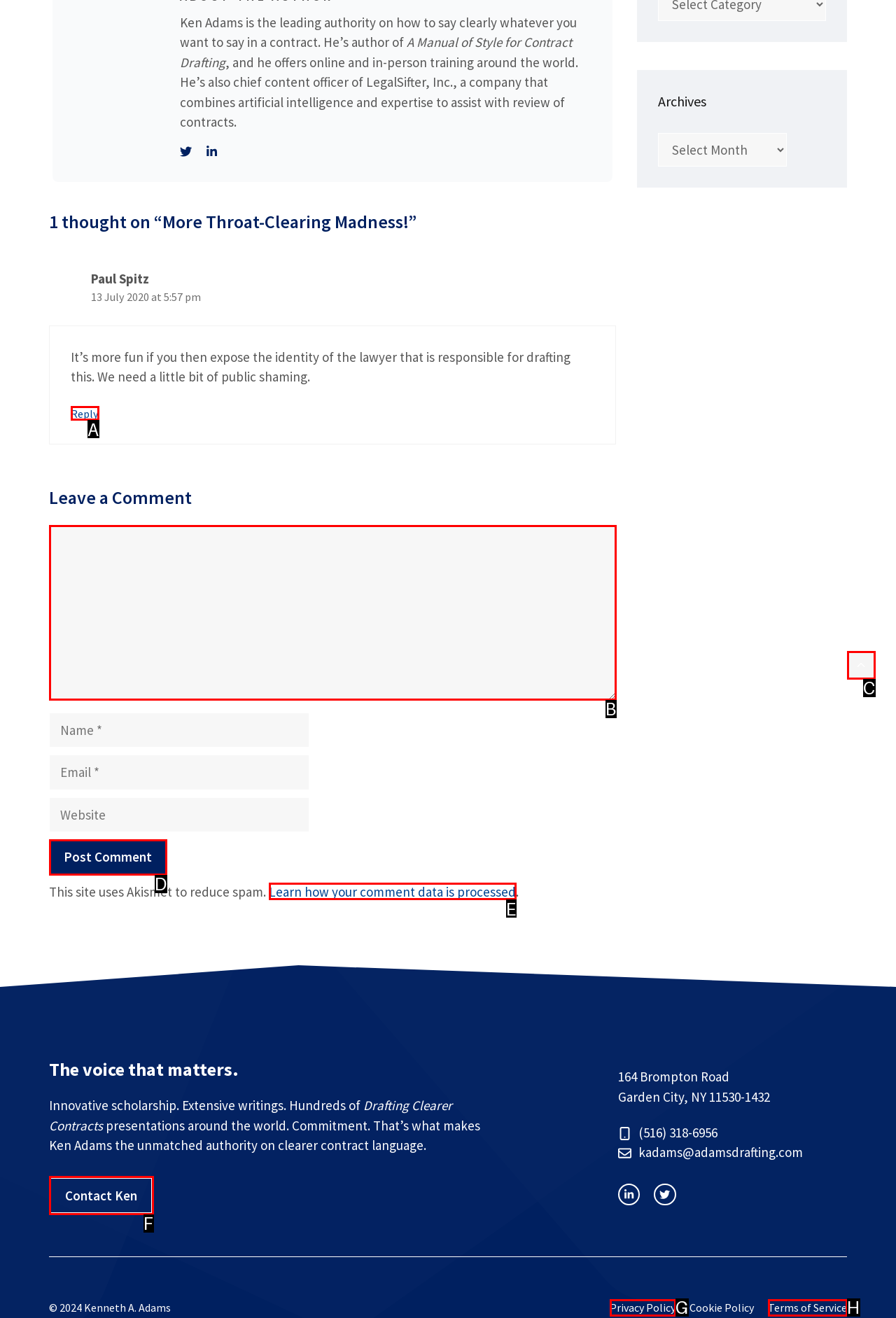Identify the correct lettered option to click in order to perform this task: Post Comment. Respond with the letter.

D